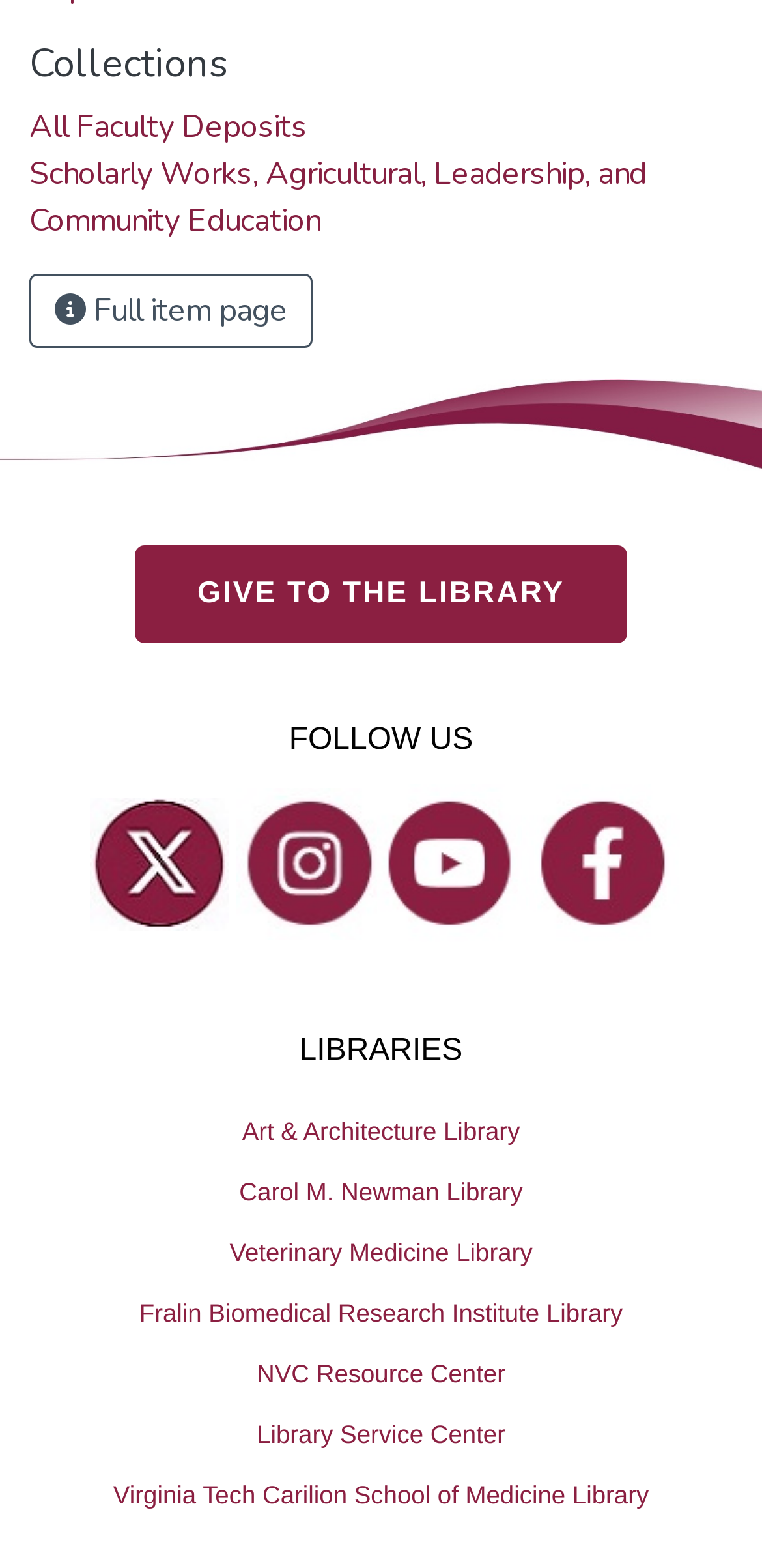Carefully observe the image and respond to the question with a detailed answer:
How many libraries are listed on the webpage?

The number of libraries listed on the webpage can be determined by counting the links under the 'LIBRARIES' heading. There are 8 links, each corresponding to a different library, including the Art & Architecture Library, Carol M. Newman Library, and others.